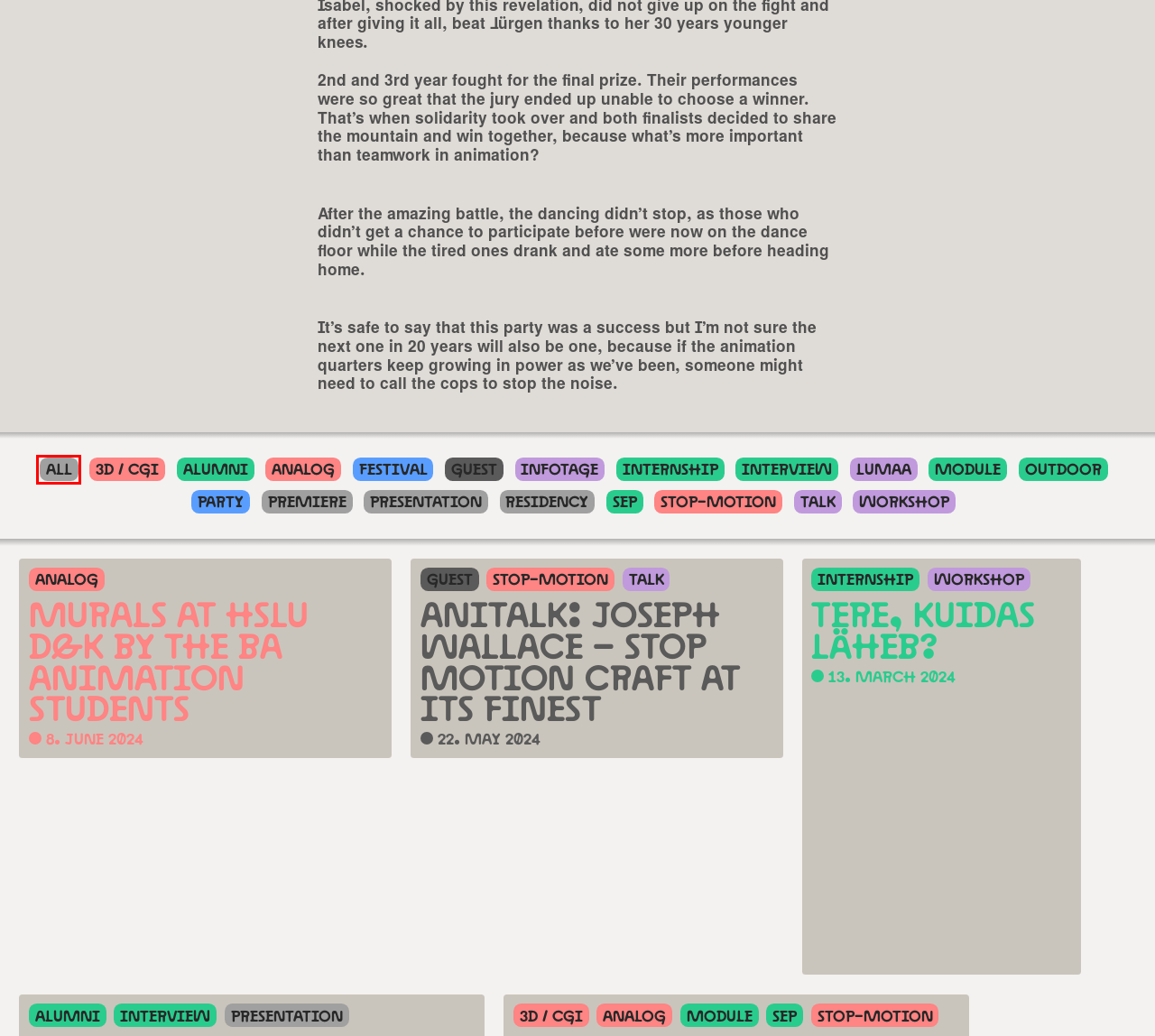Examine the screenshot of a webpage with a red bounding box around a UI element. Select the most accurate webpage description that corresponds to the new page after clicking the highlighted element. Here are the choices:
A. Tere, Kuidas Läheb? - Animation Lucerne, Animation Lucerne
B. Workshop Archives - Animation Lucerne, Animation Lucerne
C. Interview Archives - Animation Lucerne, Animation Lucerne
D. Presentation Archives - Animation Lucerne, Animation Lucerne
E. Festival Archives - Animation Lucerne, Animation Lucerne
F. Module Archives - Animation Lucerne, Animation Lucerne
G. blog - Animation Lucerne, Animation Lucerne
H. Residency Archives - Animation Lucerne, Animation Lucerne

G